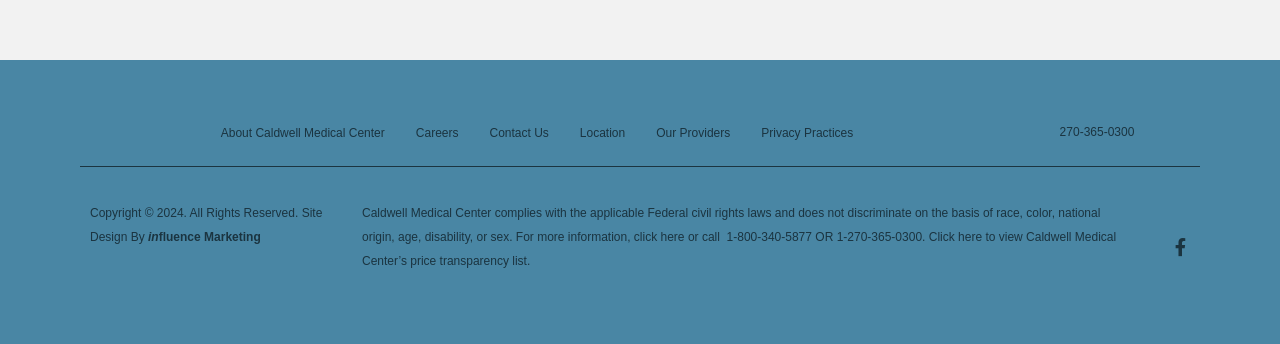Can you find the bounding box coordinates of the area I should click to execute the following instruction: "View Caldwell Medical Center’s price transparency list"?

[0.726, 0.668, 0.767, 0.709]